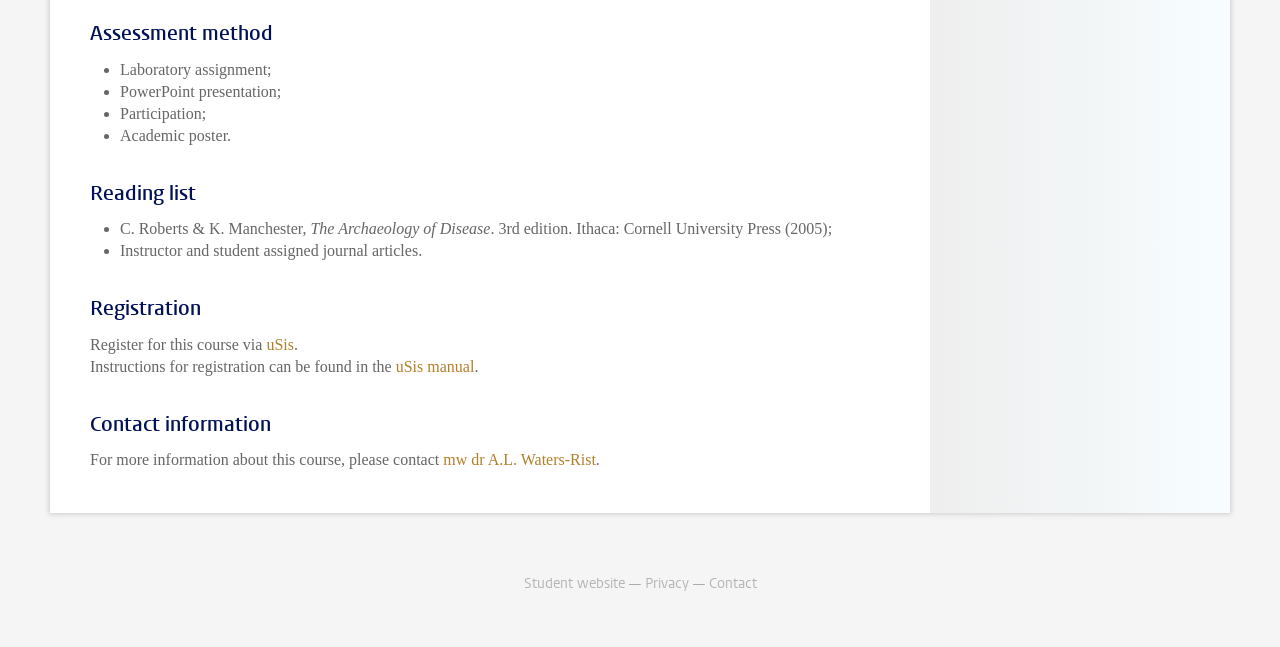Provide the bounding box coordinates of the HTML element described by the text: "mw dr A.L. Waters-Rist".

[0.346, 0.697, 0.466, 0.723]